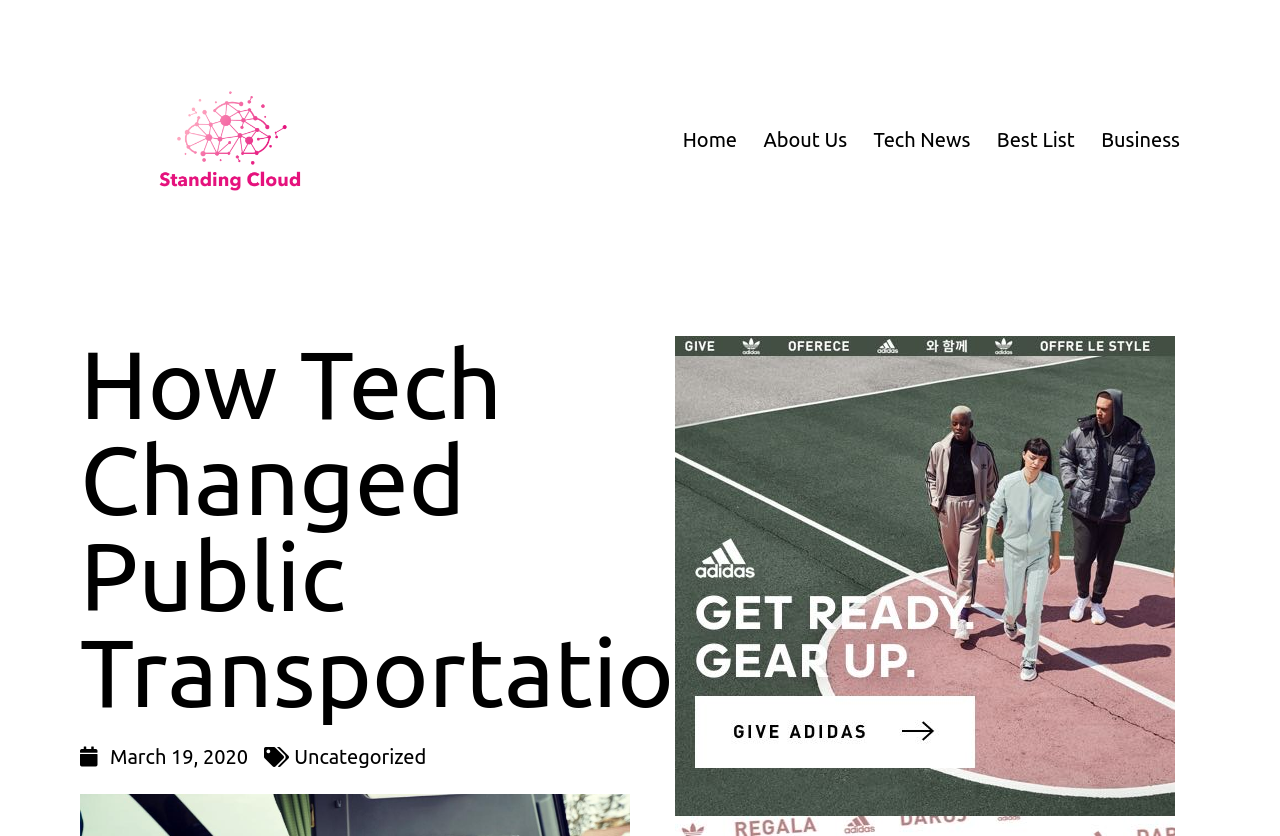Identify the bounding box coordinates for the region to click in order to carry out this instruction: "go to Home page". Provide the coordinates using four float numbers between 0 and 1, formatted as [left, top, right, bottom].

[0.523, 0.137, 0.586, 0.196]